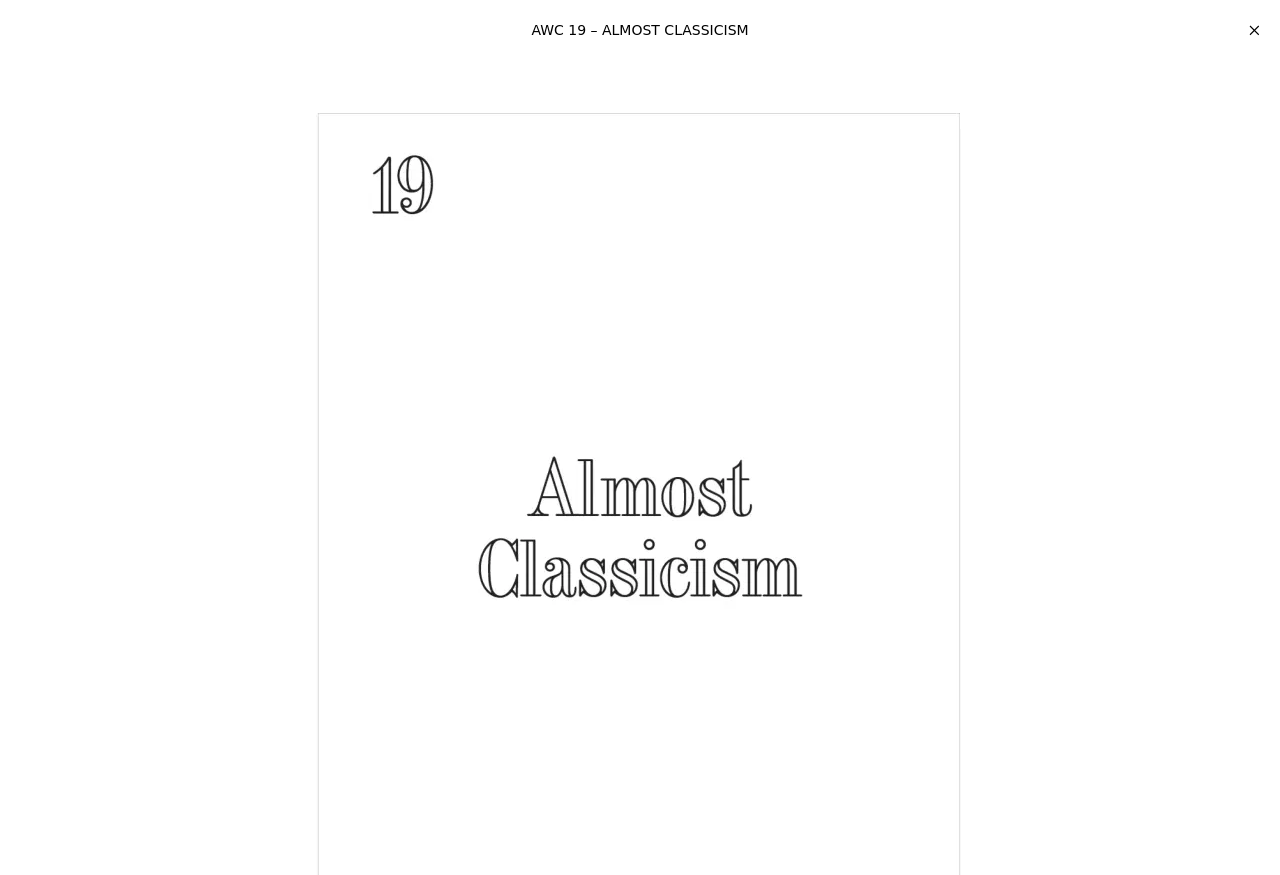Identify the coordinates of the bounding box for the element described below: "aria-label="Close modal"". Return the coordinates as four float numbers between 0 and 1: [left, top, right, bottom].

[0.96, 0.0, 1.0, 0.069]